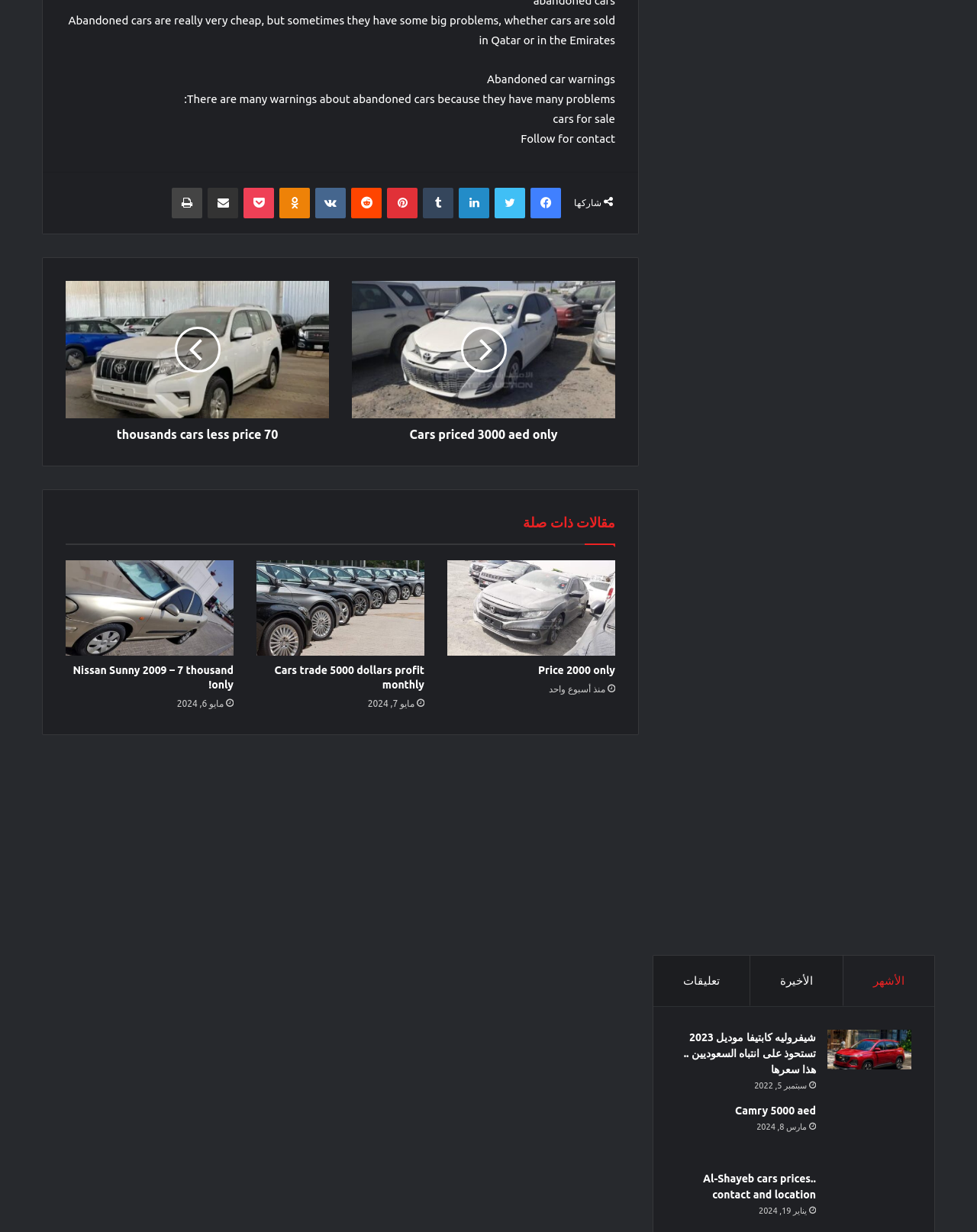Review the image closely and give a comprehensive answer to the question: What is the price of the Nissan Sunny 2009?

The link element with the text 'Nissan Sunny 2009 – 7 thousand only!' suggests that the price of the Nissan Sunny 2009 is 7 thousand only.